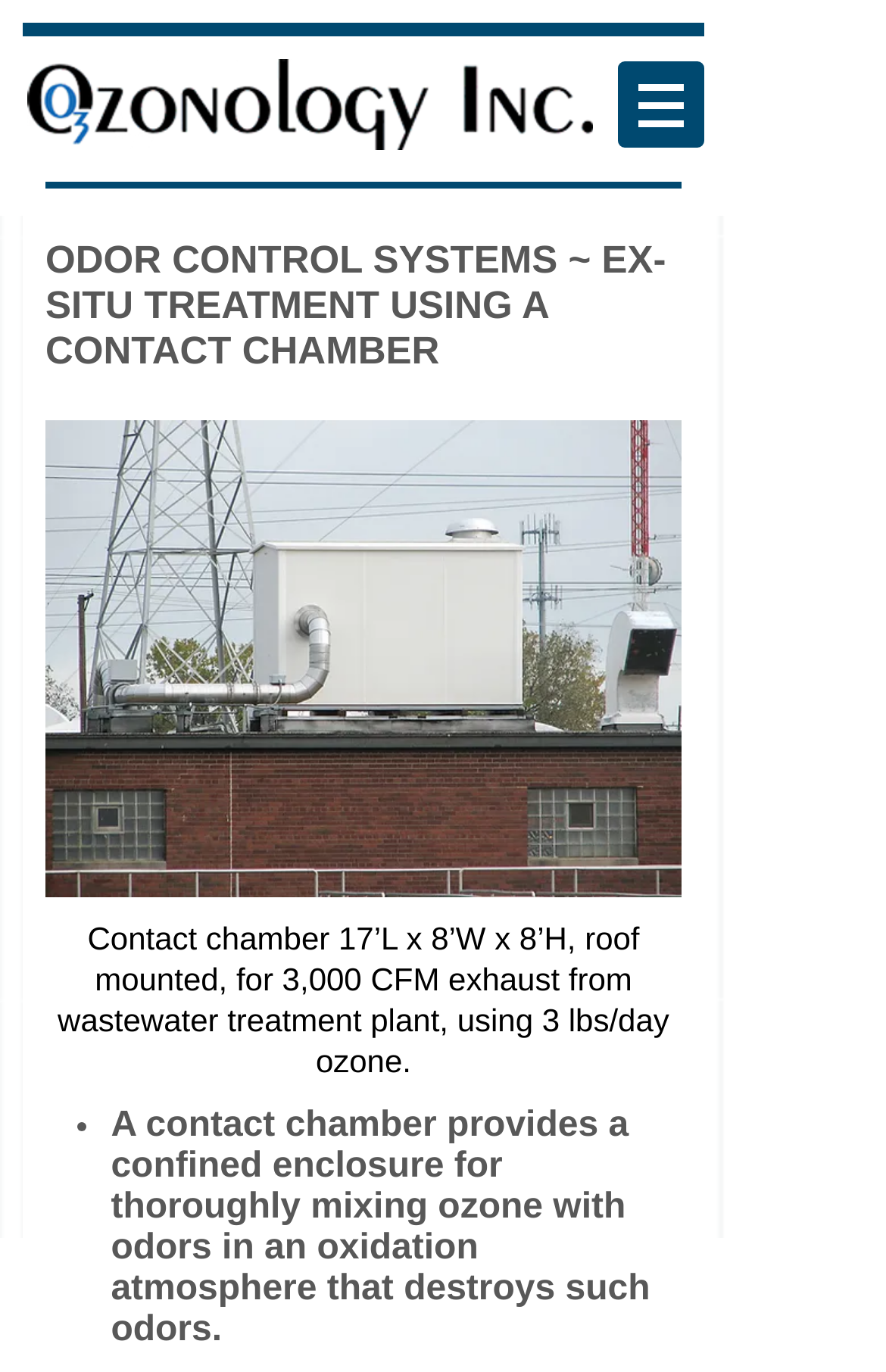Please respond to the question with a concise word or phrase:
What is the purpose of a contact chamber?

Destroy odors